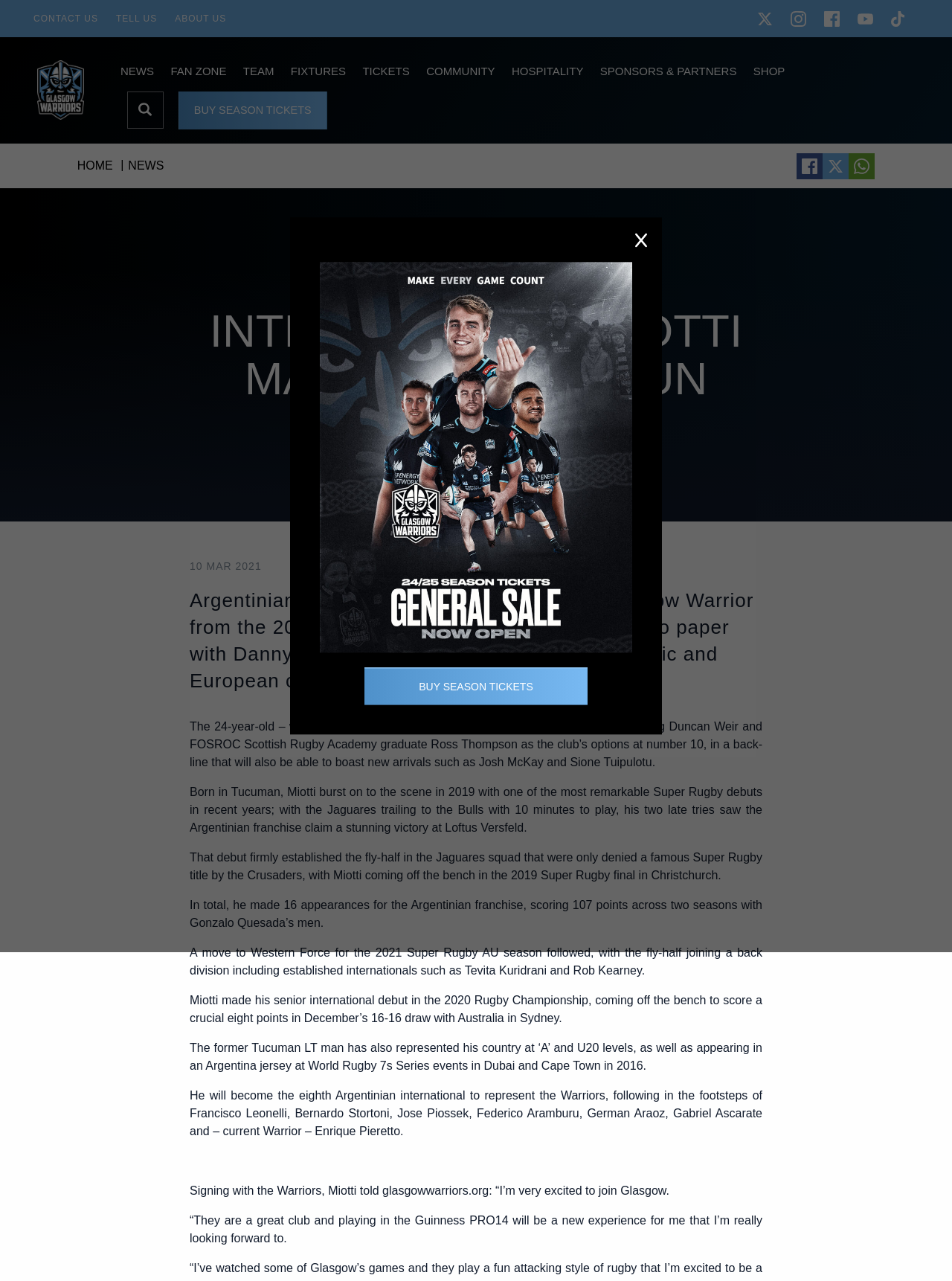Please determine the bounding box coordinates of the clickable area required to carry out the following instruction: "Share on Facebook". The coordinates must be four float numbers between 0 and 1, represented as [left, top, right, bottom].

[0.837, 0.119, 0.864, 0.14]